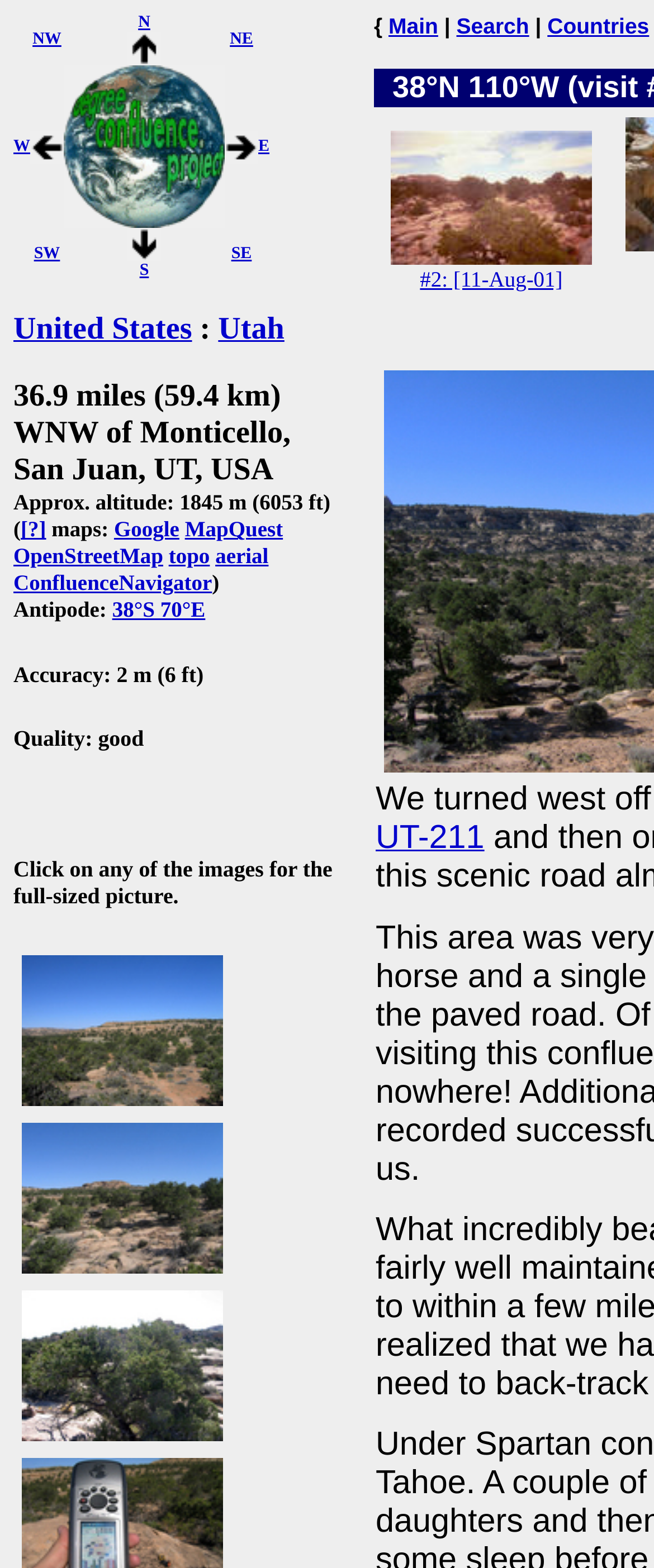Specify the bounding box coordinates (top-left x, top-left y, bottom-right x, bottom-right y) of the UI element in the screenshot that matches this description: 38°S 70°E

[0.171, 0.381, 0.314, 0.397]